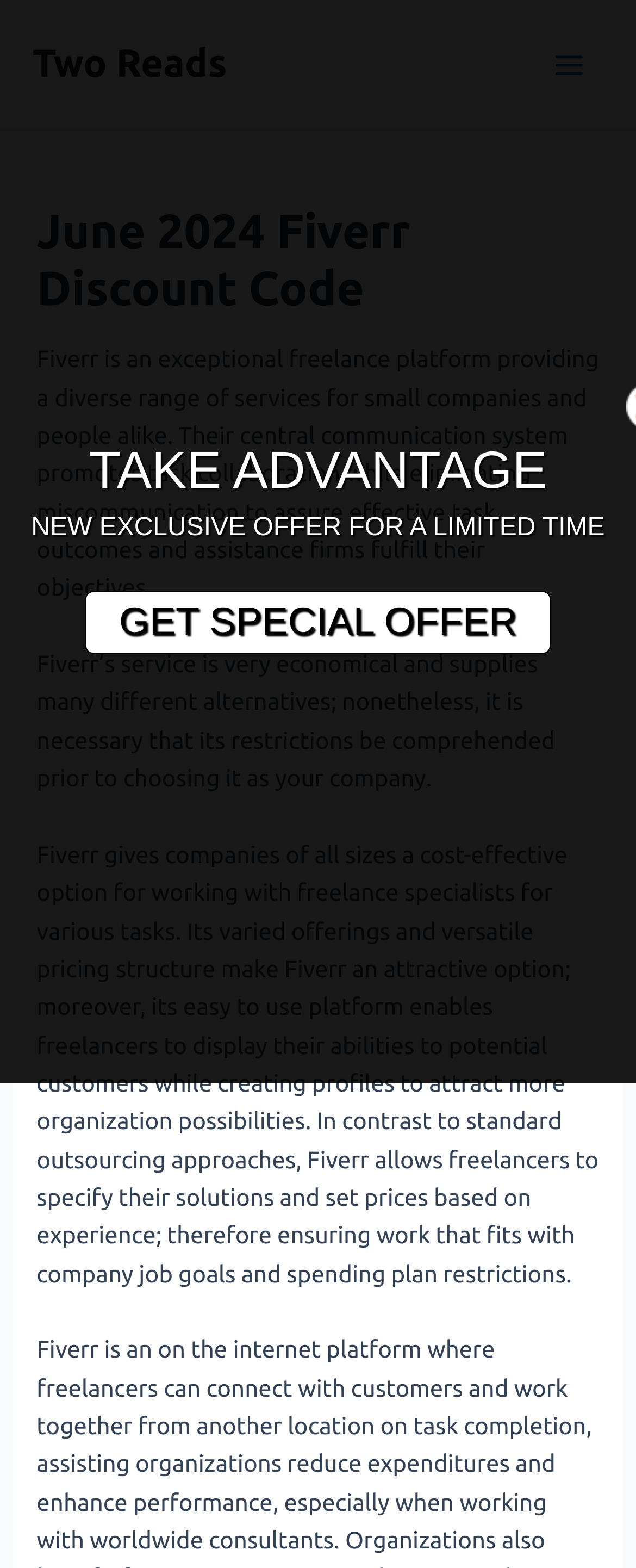Provide a brief response to the question using a single word or phrase: 
What is the benefit of using Fiverr?

Cost-effective